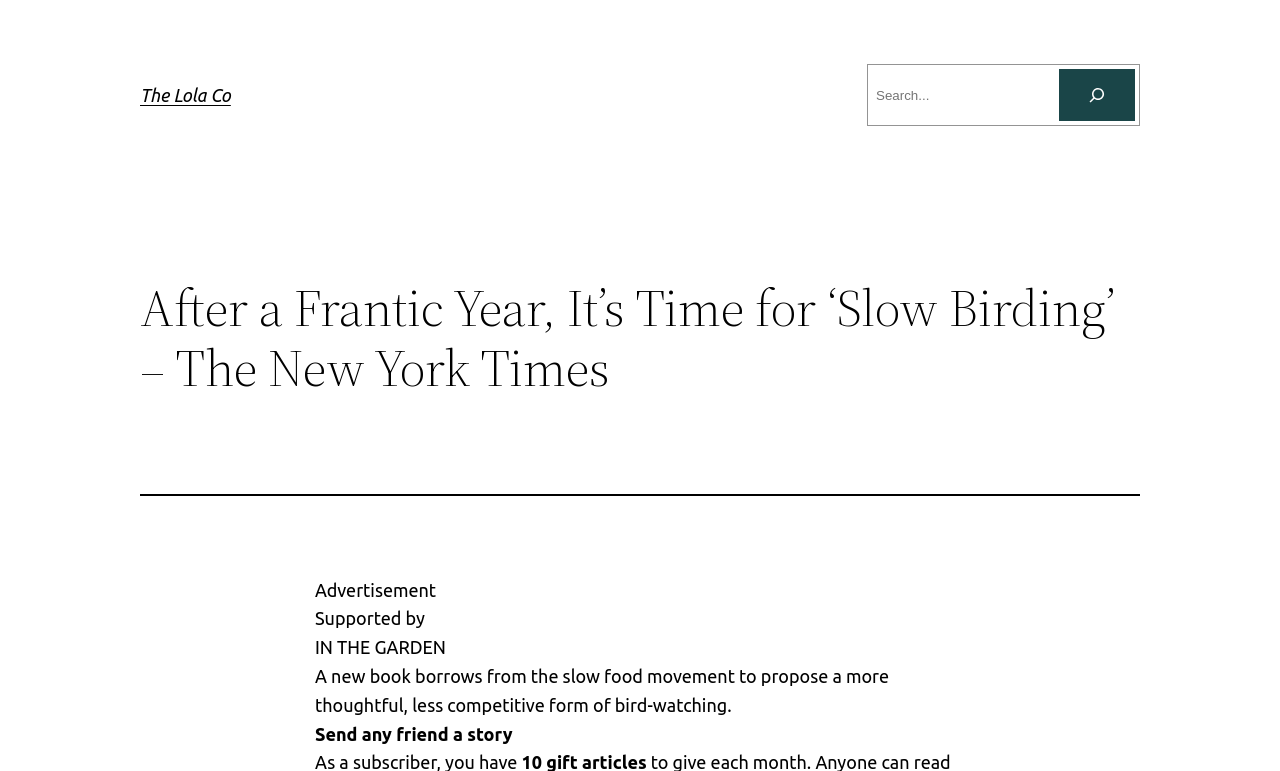Write a detailed summary of the webpage, including text, images, and layout.

The webpage appears to be an article from The New York Times, with the title "After a Frantic Year, It’s Time for ‘Slow Birding’" prominently displayed at the top. Below the title, there is a horizontal separator line. 

On the top left, there is a heading "The Lola Co" which is also a link. On the top right, there is a search bar with a search button and a small image inside the button. 

The main content of the article is divided into sections. The first section is an advertisement, indicated by the text "Advertisement" and "Supported by" followed by "IN THE GARDEN". Below this, there is a brief summary of the article, which discusses a new book that proposes a more thoughtful and less competitive form of bird-watching, inspired by the slow food movement. 

At the bottom of the page, there is a call-to-action, "Send any friend a story", which is likely a feature for subscribers.